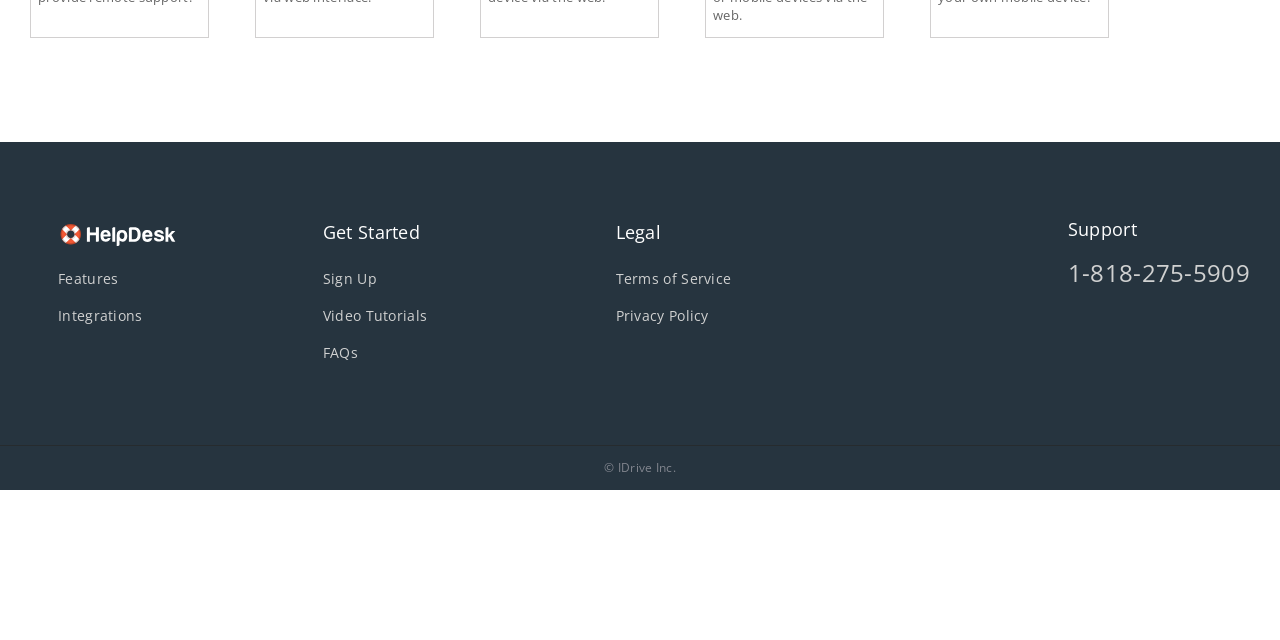Identify and provide the bounding box coordinates of the UI element described: "Sign Up". The coordinates should be formatted as [left, top, right, bottom], with each number being a float between 0 and 1.

[0.252, 0.42, 0.294, 0.451]